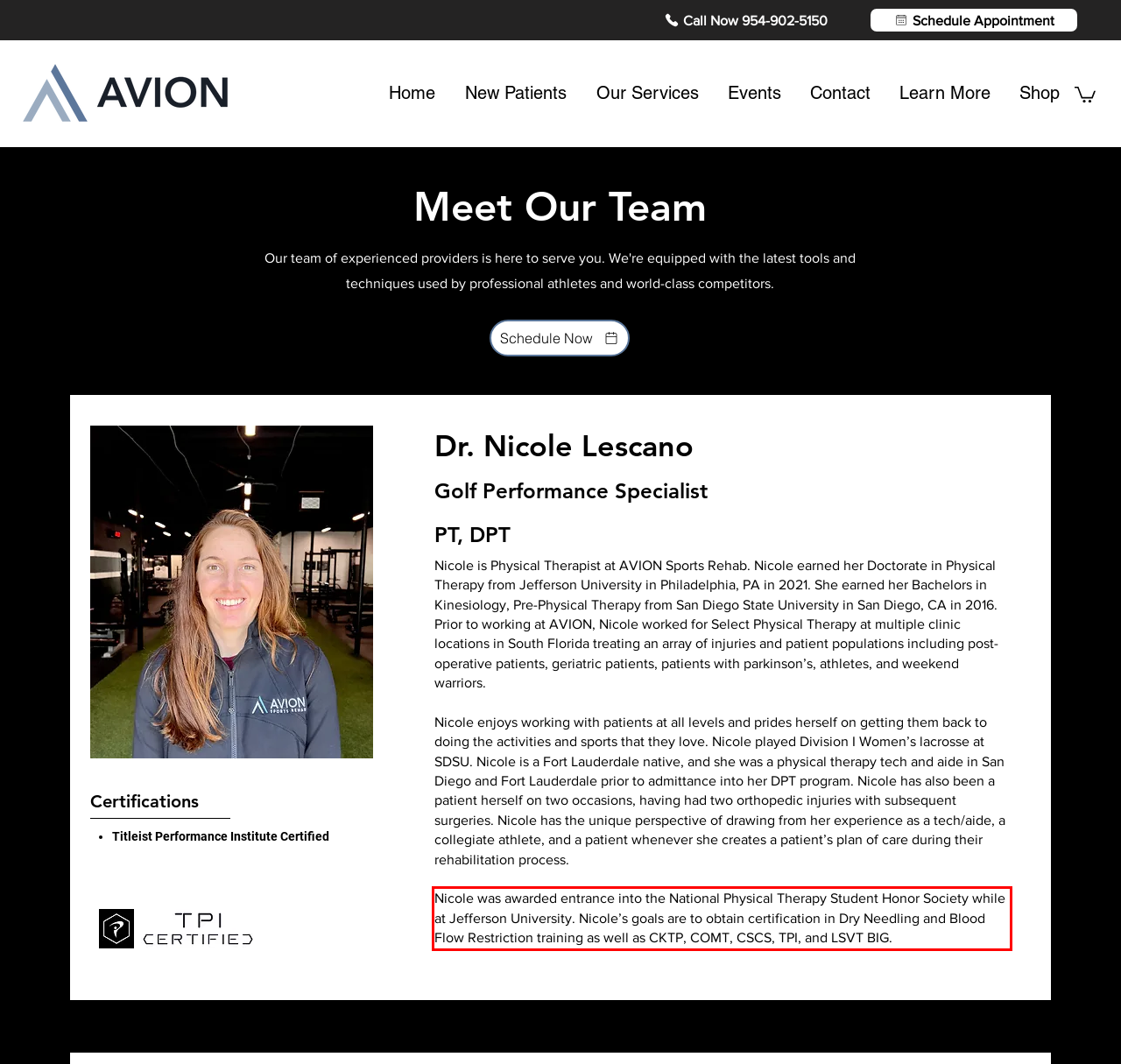You are provided with a screenshot of a webpage that includes a red bounding box. Extract and generate the text content found within the red bounding box.

Nicole was awarded entrance into the National Physical Therapy Student Honor Society while at Jefferson University. Nicole’s goals are to obtain certification in Dry Needling and Blood Flow Restriction training as well as CKTP, COMT, CSCS, TPI, and LSVT BIG.